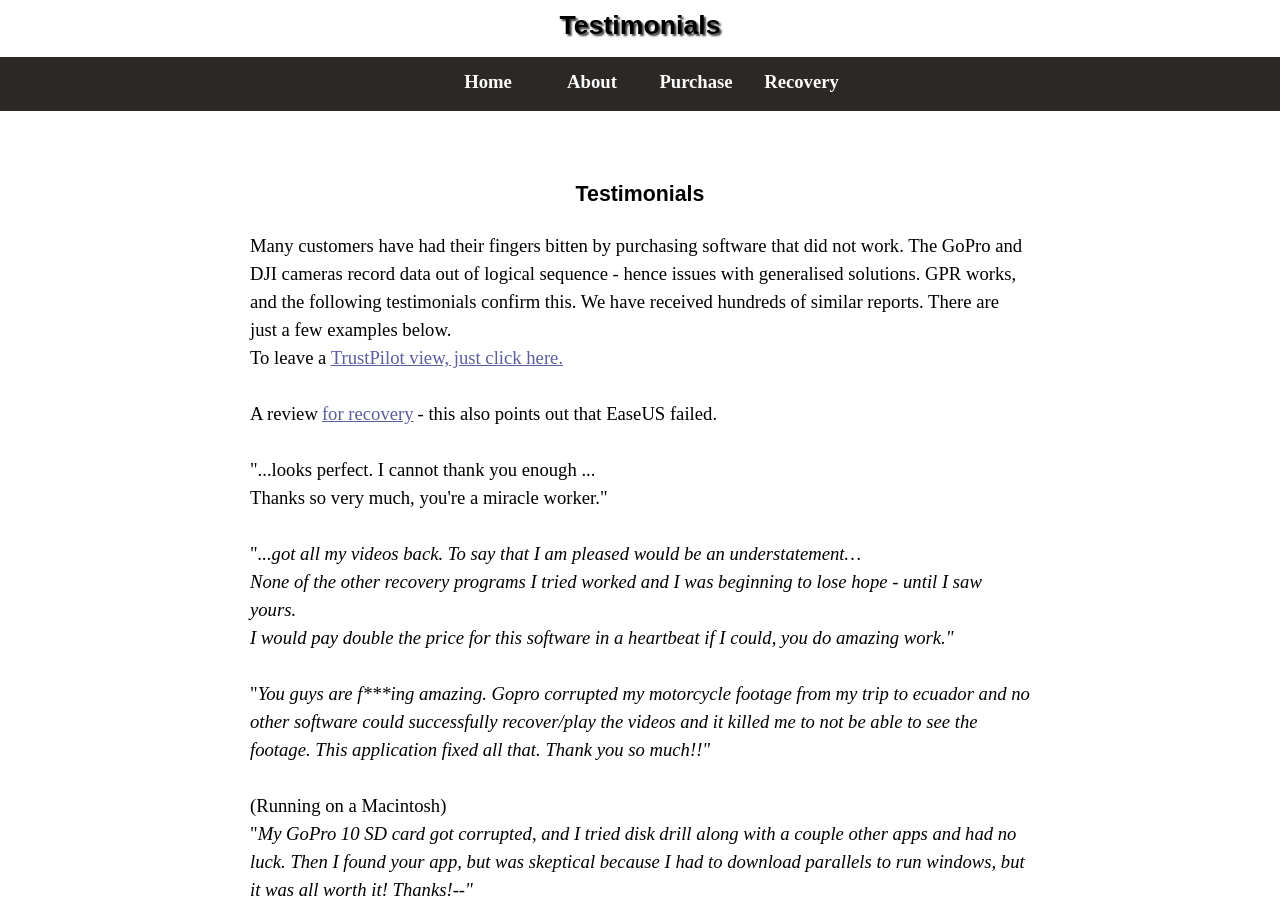What is the price of GPR software?
Please provide a single word or phrase answer based on the image.

$18.95